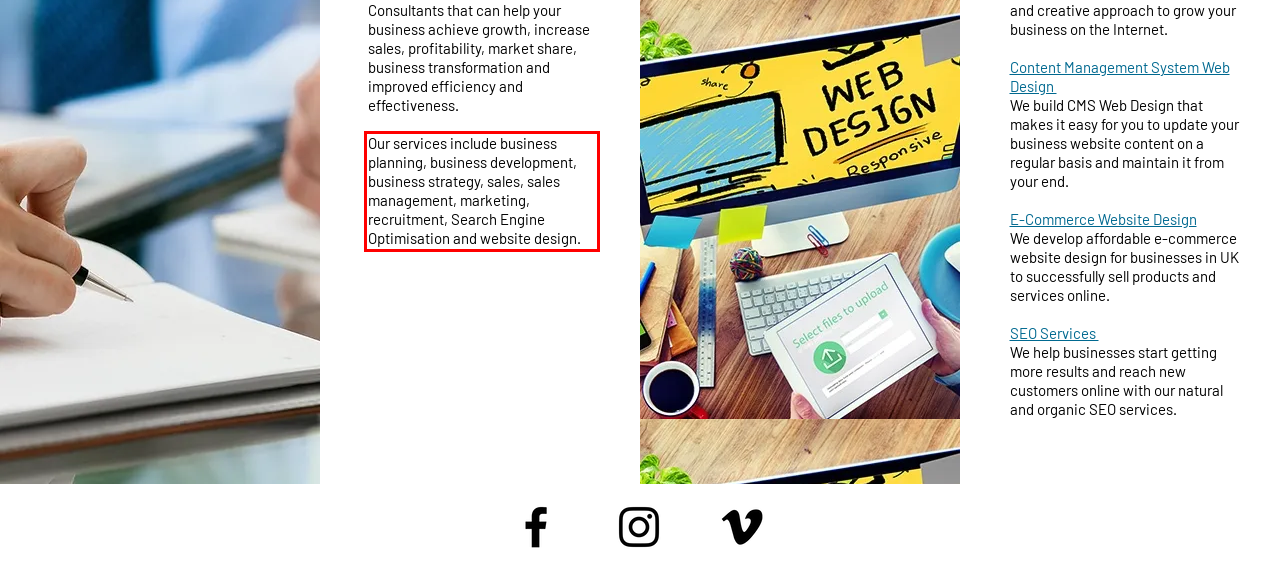Analyze the red bounding box in the provided webpage screenshot and generate the text content contained within.

Our services include business planning, business development, business strategy, sales, sales management, marketing, recruitment, Search Engine Optimisation and website design.